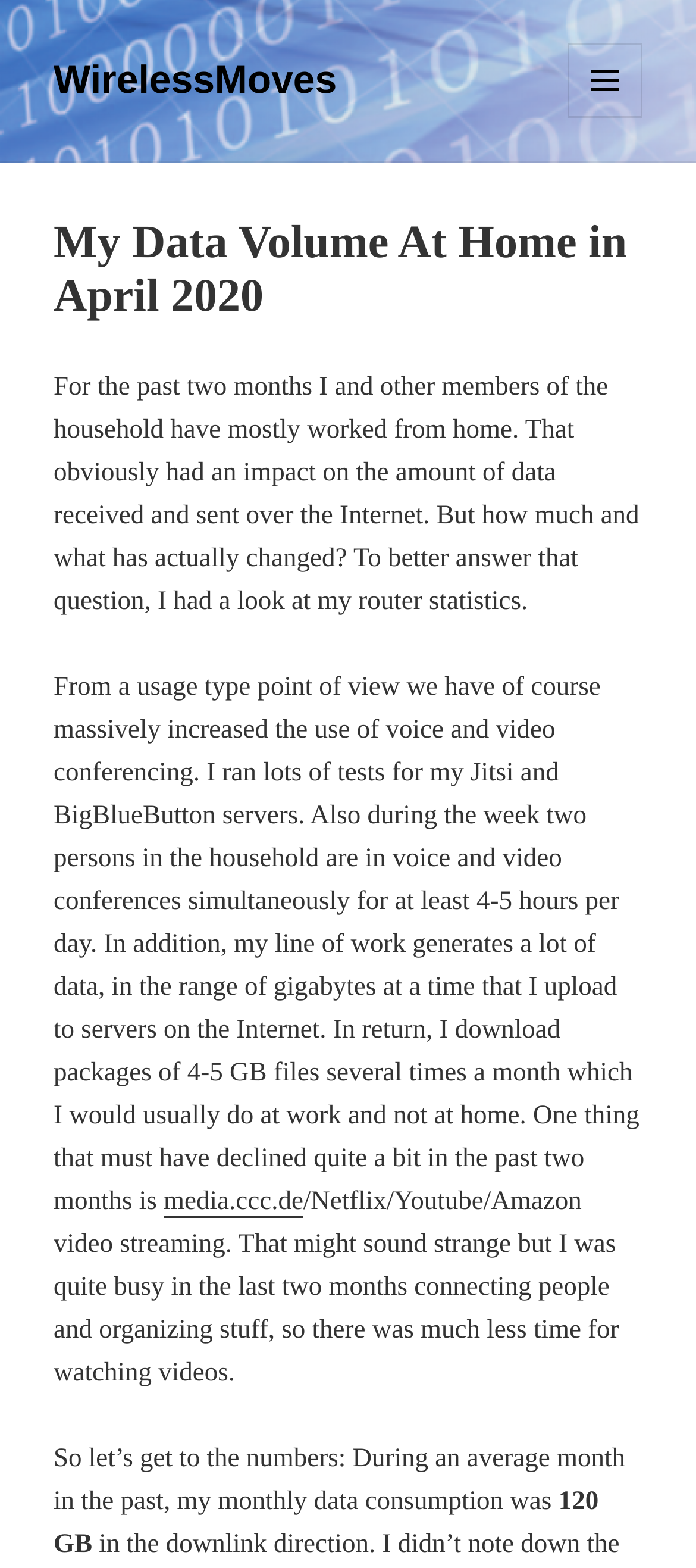Given the webpage screenshot and the description, determine the bounding box coordinates (top-left x, top-left y, bottom-right x, bottom-right y) that define the location of the UI element matching this description: WirelessMoves

[0.077, 0.036, 0.484, 0.065]